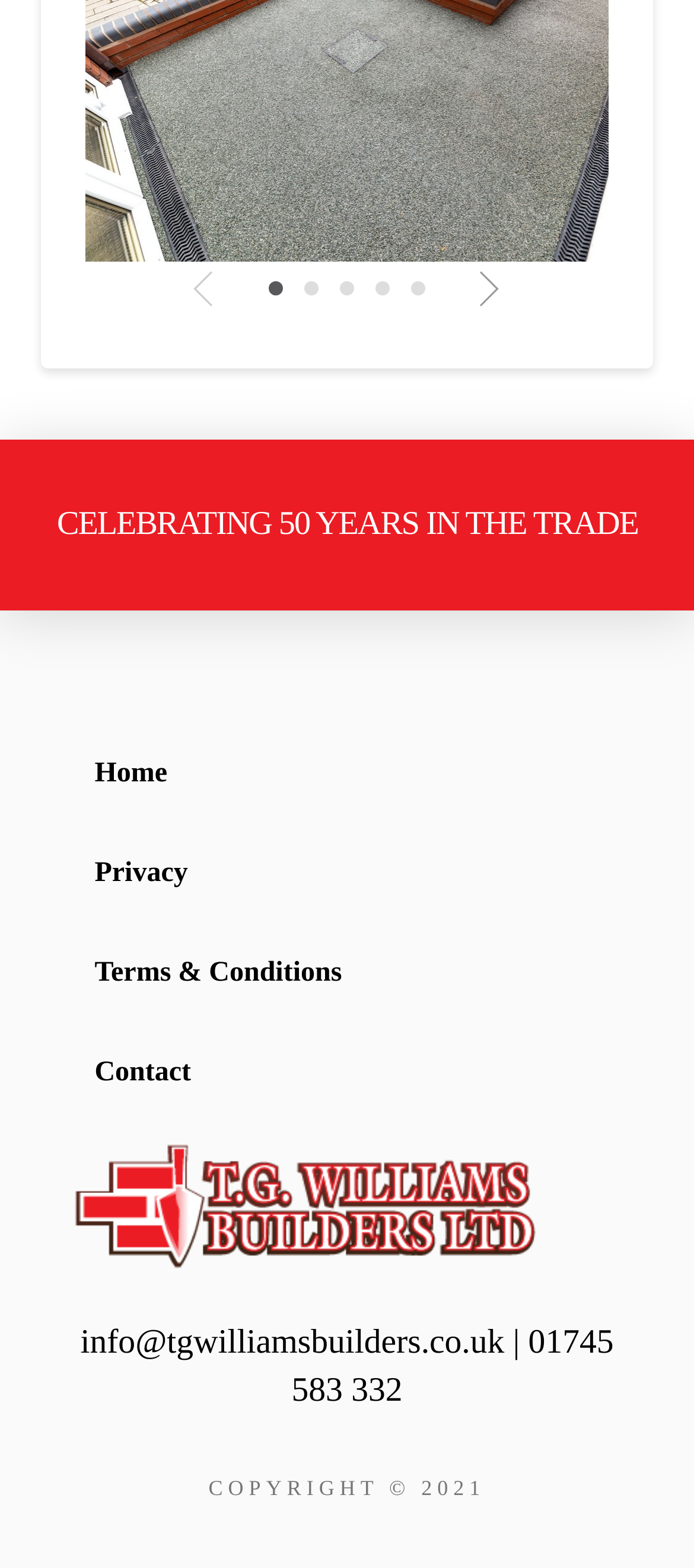Using the webpage screenshot and the element description Contact, determine the bounding box coordinates. Specify the coordinates in the format (top-left x, top-left y, bottom-right x, bottom-right y) with values ranging from 0 to 1.

[0.085, 0.653, 0.327, 0.716]